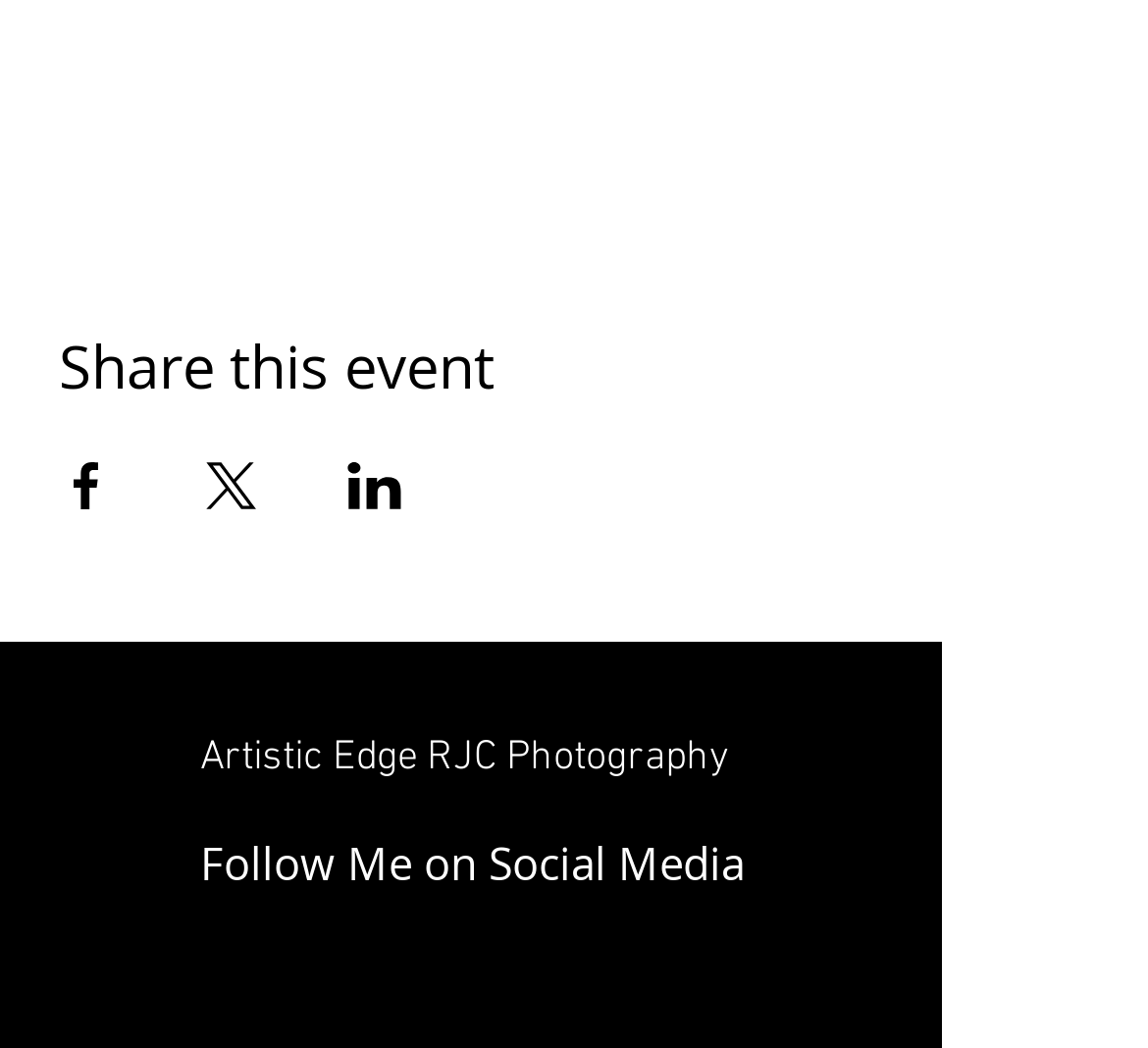What is the purpose of the 'Follow Me on Social Media' section?
Please give a detailed and elaborate answer to the question based on the image.

The 'Follow Me on Social Media' section contains a list of social media platforms, suggesting that its purpose is to allow users to connect with the photographer or studio on these platforms.